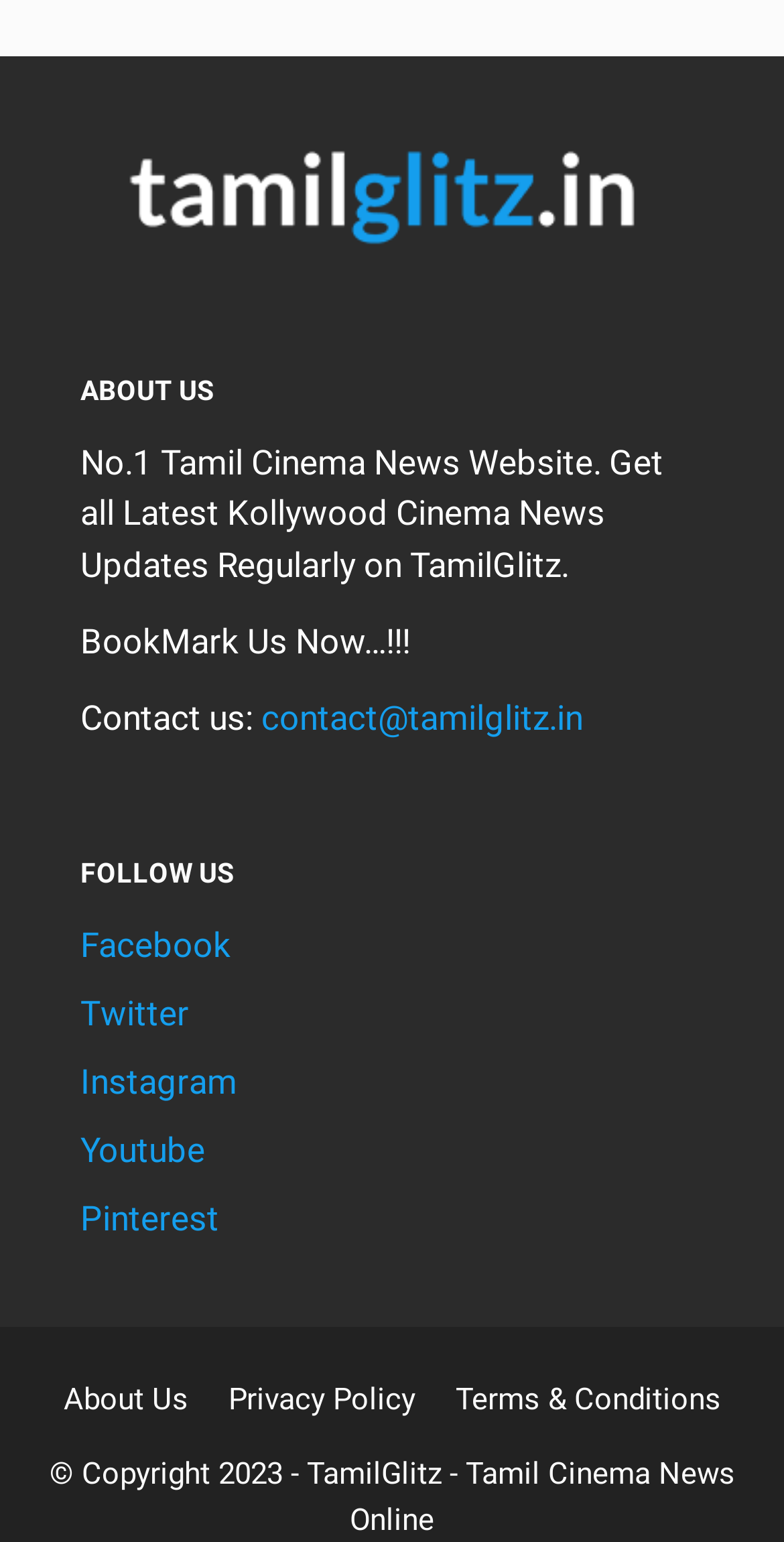What is the purpose of the website?
Please answer using one word or phrase, based on the screenshot.

Tamil Cinema News